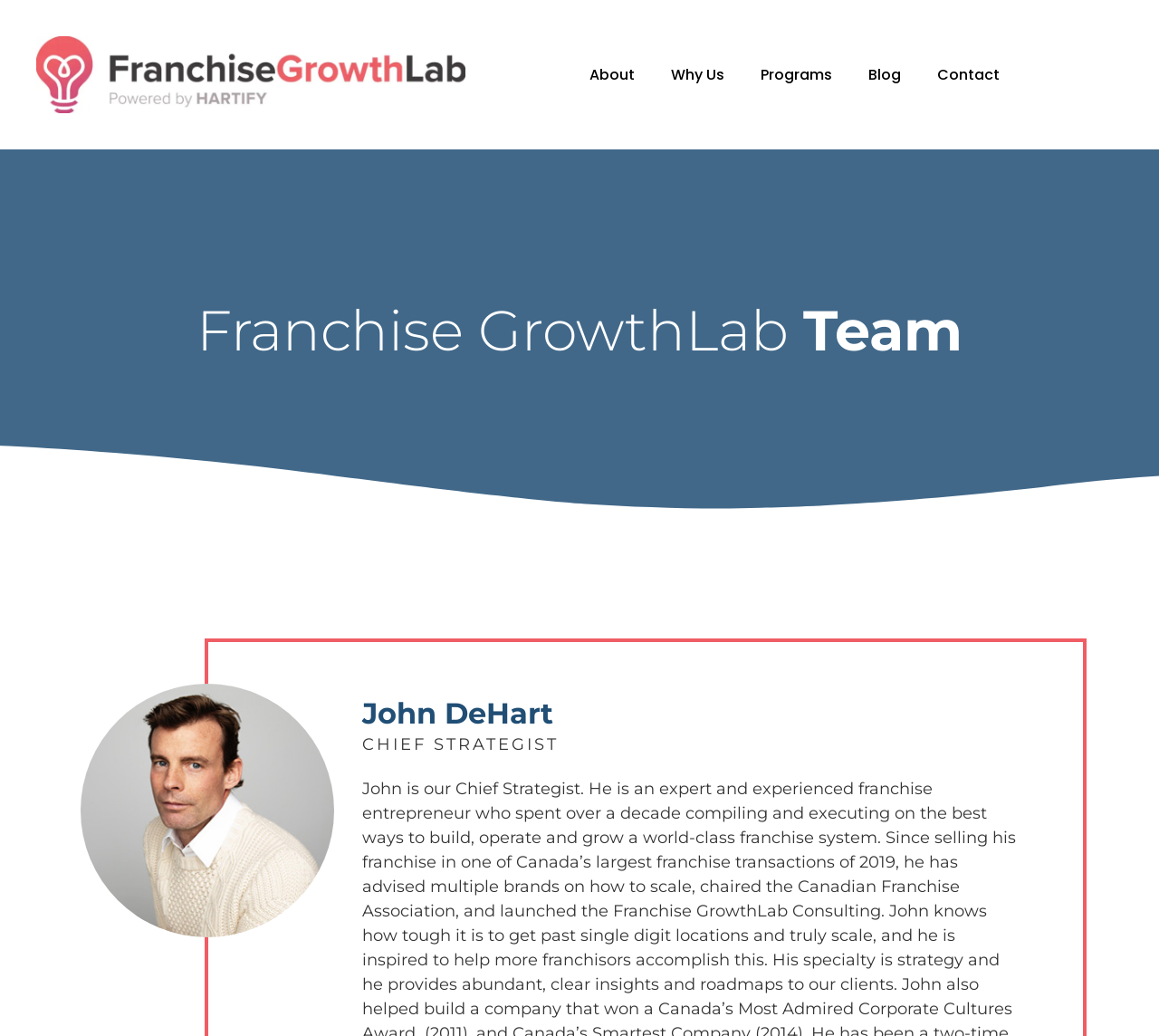Who is the chief strategist?
Based on the visual information, provide a detailed and comprehensive answer.

The chief strategist is John DeHart, whose headshot and title are displayed on the webpage, along with his role as 'CHIEF STRATEGIST'.